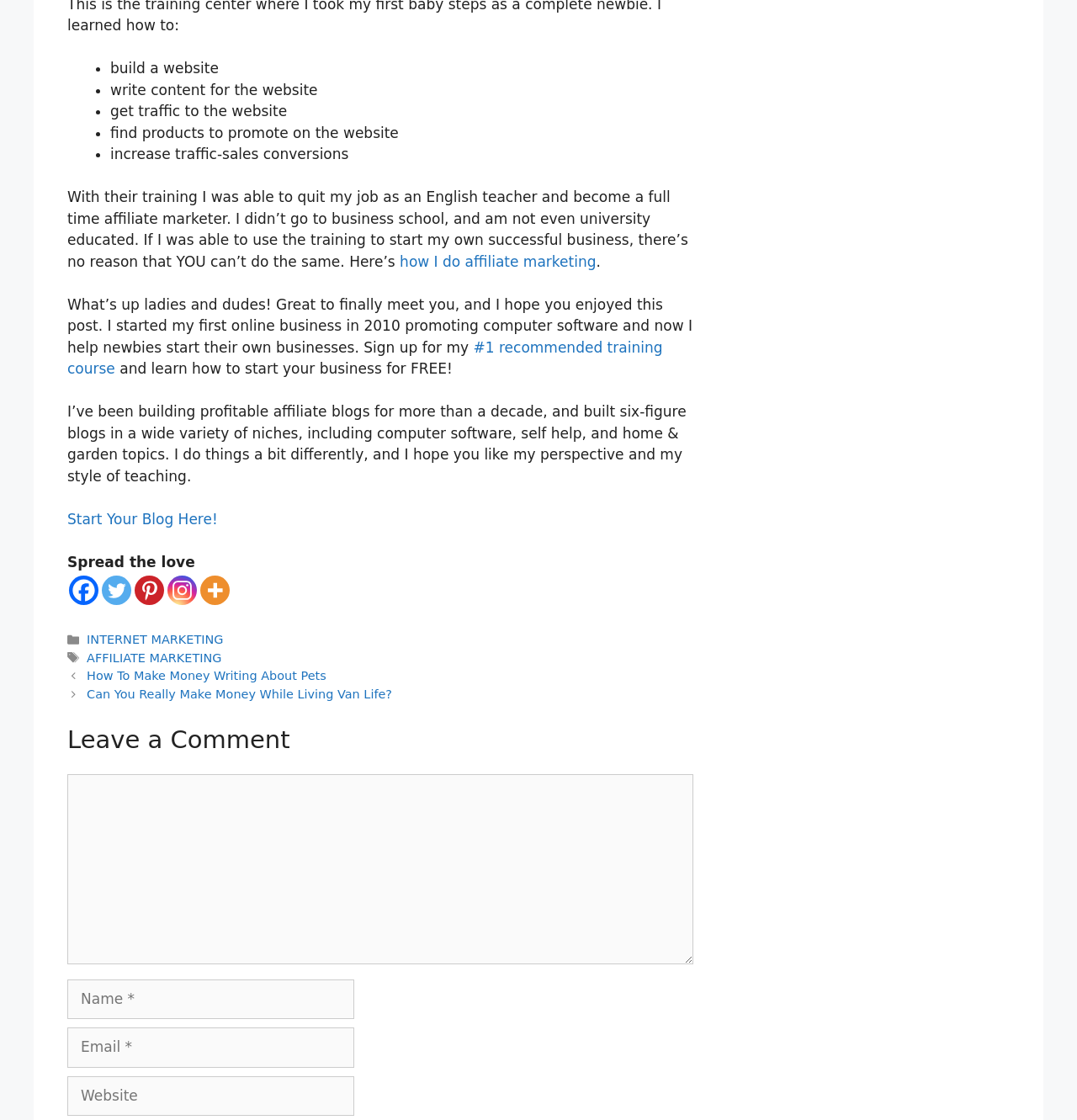Show the bounding box coordinates for the element that needs to be clicked to execute the following instruction: "sign up for the #1 recommended training course". Provide the coordinates in the form of four float numbers between 0 and 1, i.e., [left, top, right, bottom].

[0.062, 0.303, 0.615, 0.337]